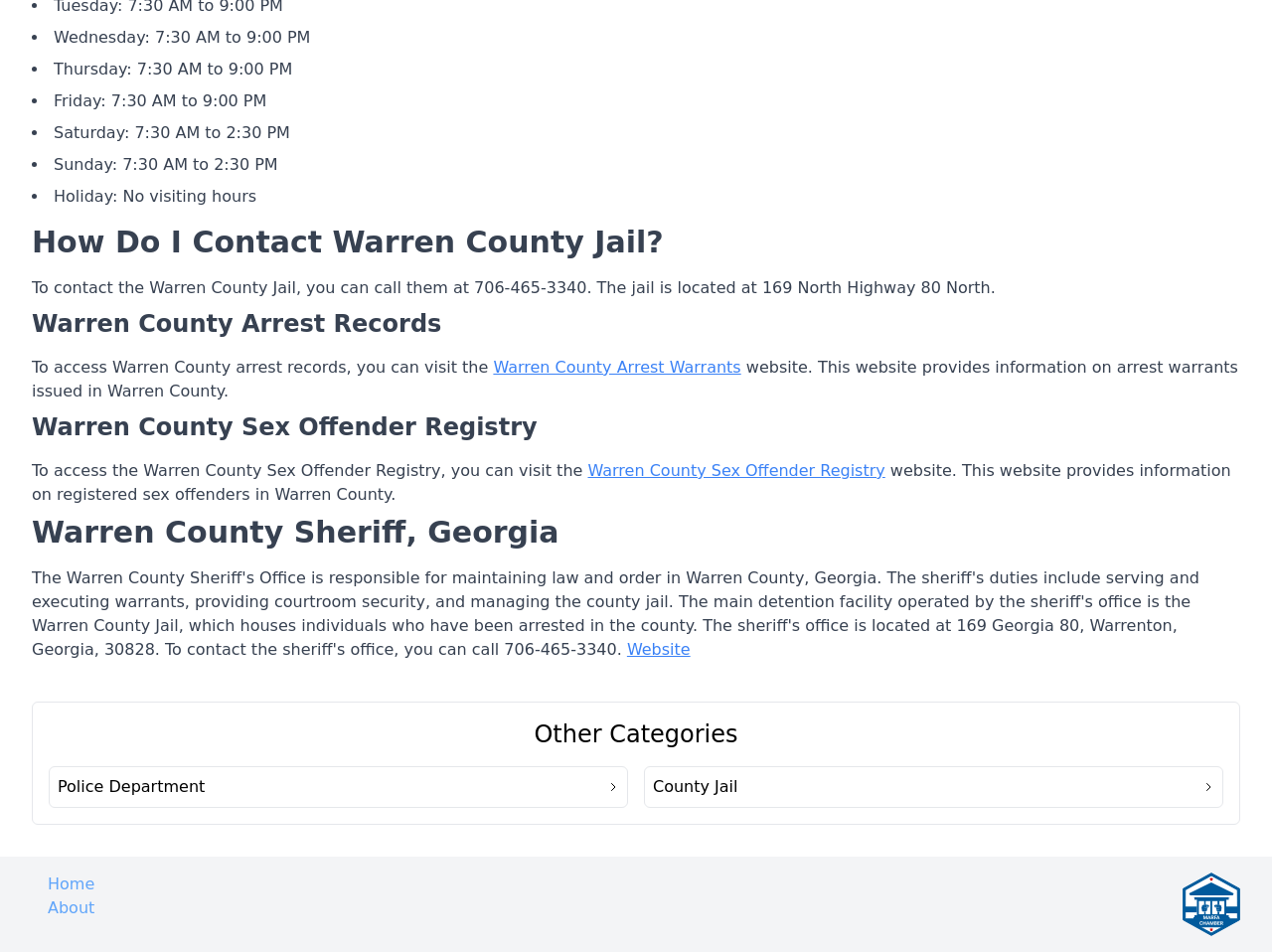Given the element description, predict the bounding box coordinates in the format (top-left x, top-left y, bottom-right x, bottom-right y), using floating point numbers between 0 and 1: Website

[0.493, 0.672, 0.543, 0.692]